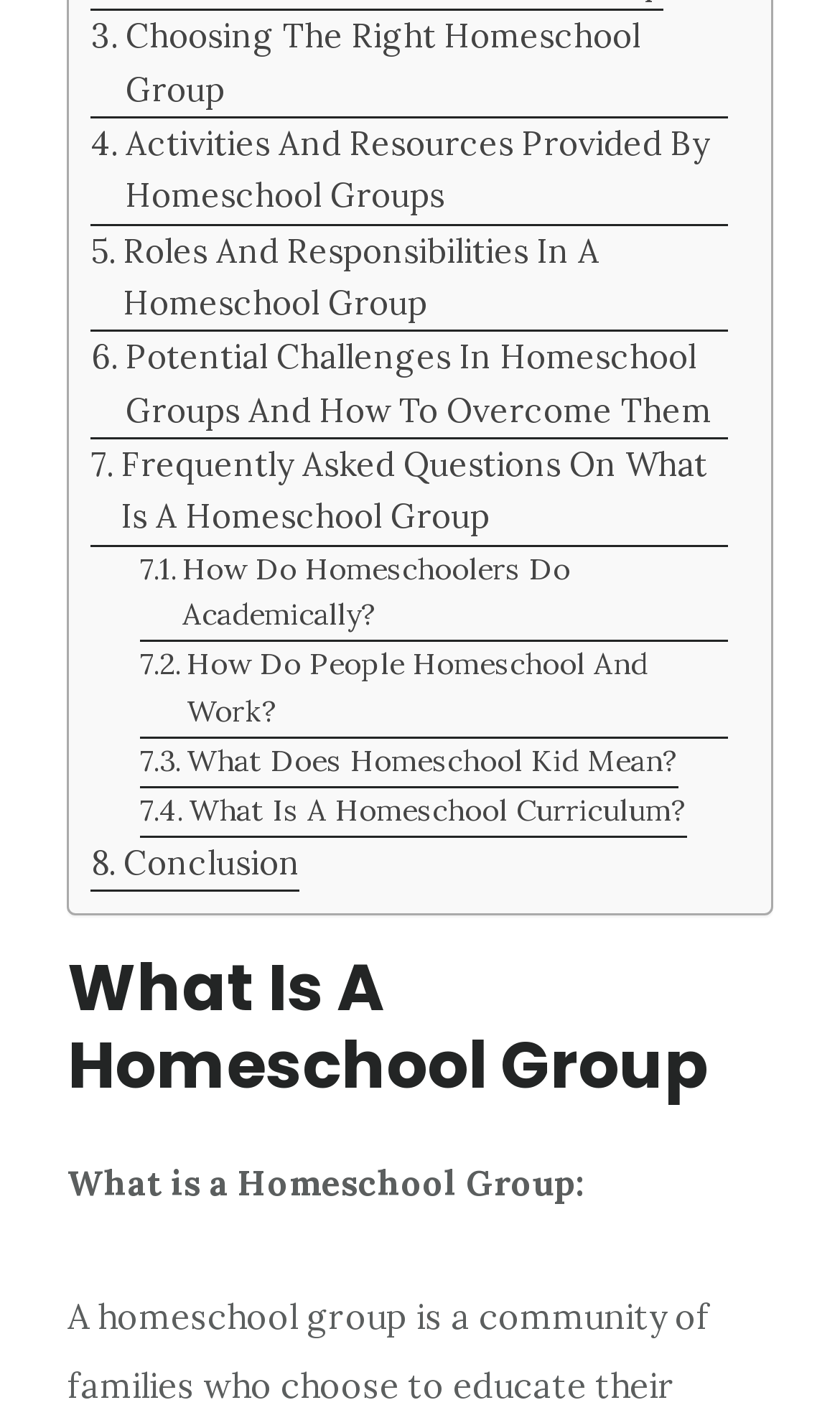How many links are related to homeschool groups?
Please answer the question with as much detail and depth as you can.

There are five links that are directly related to homeschool groups, including 'Choosing The Right Homeschool Group', 'Activities And Resources Provided By Homeschool Groups', 'Roles And Responsibilities In A Homeschool Group', 'Potential Challenges In Homeschool Groups And How To Overcome Them', and 'Frequently Asked Questions On What Is A Homeschool Group'.